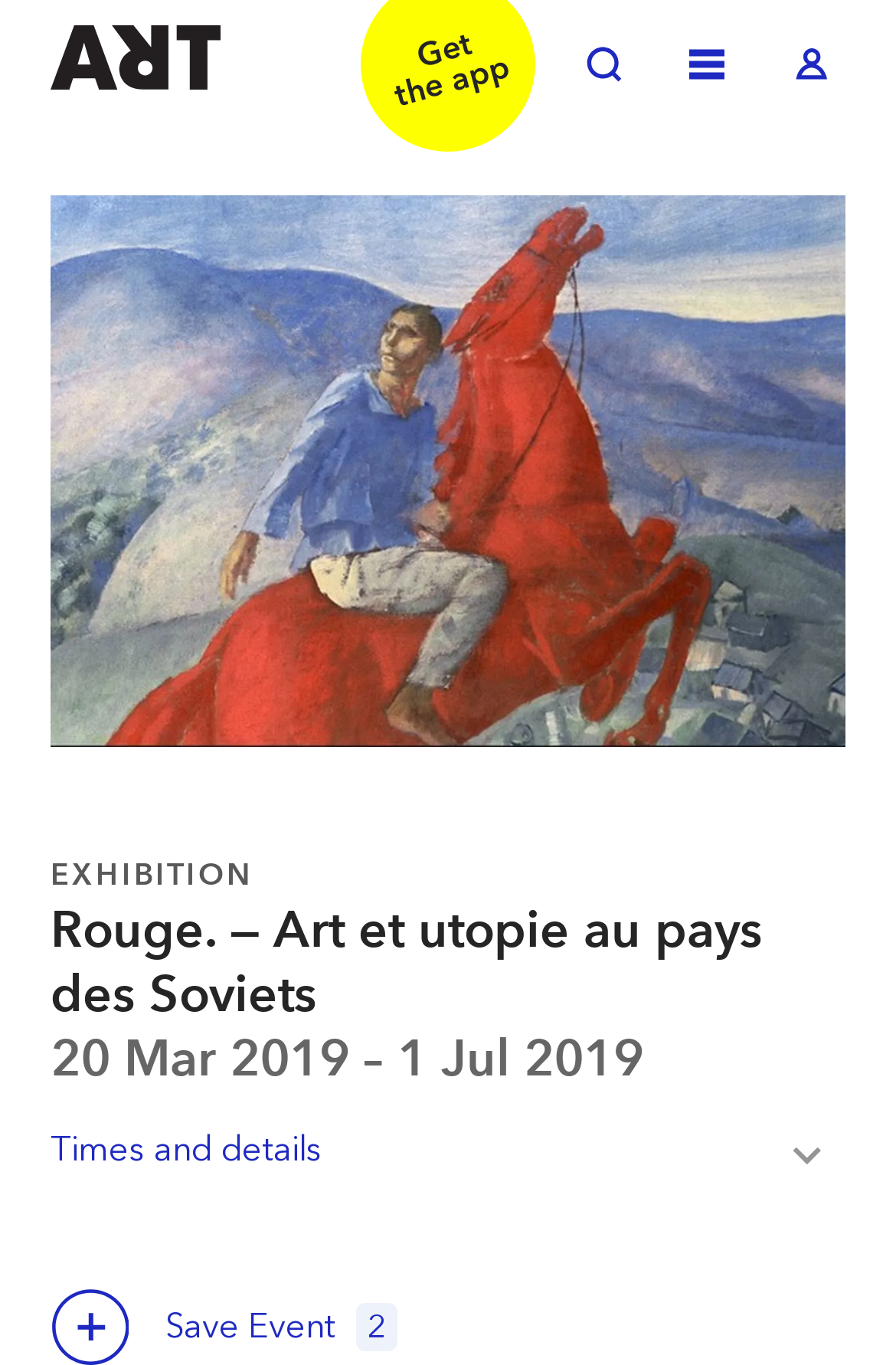Locate the bounding box of the UI element defined by this description: "Toggle Log in". The coordinates should be given as four float numbers between 0 and 1, formatted as [left, top, right, bottom].

[0.867, 0.024, 0.944, 0.074]